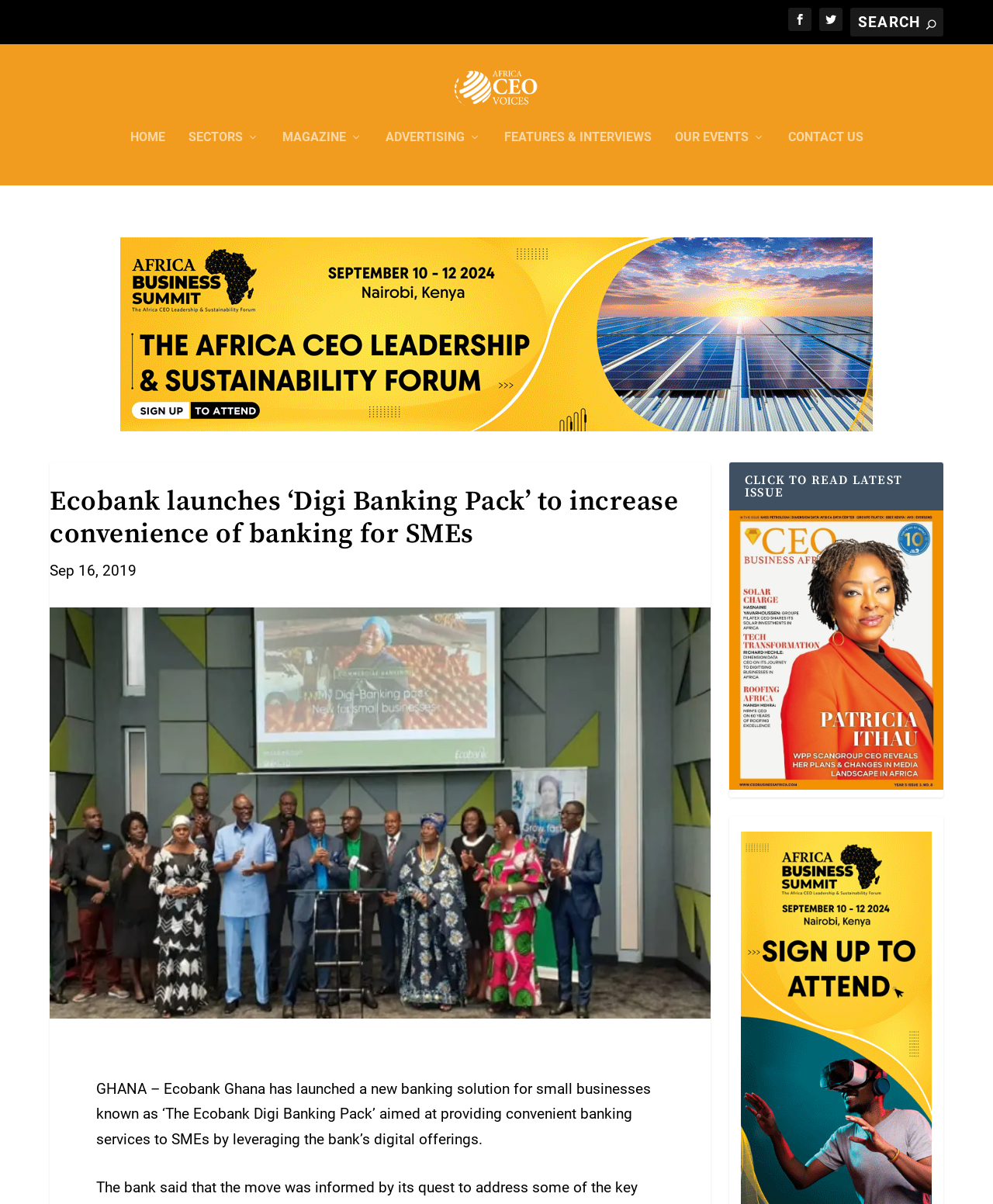Pinpoint the bounding box coordinates of the clickable area needed to execute the instruction: "Click on the advertisement". The coordinates should be specified as four float numbers between 0 and 1, i.e., [left, top, right, bottom].

[0.121, 0.178, 0.879, 0.34]